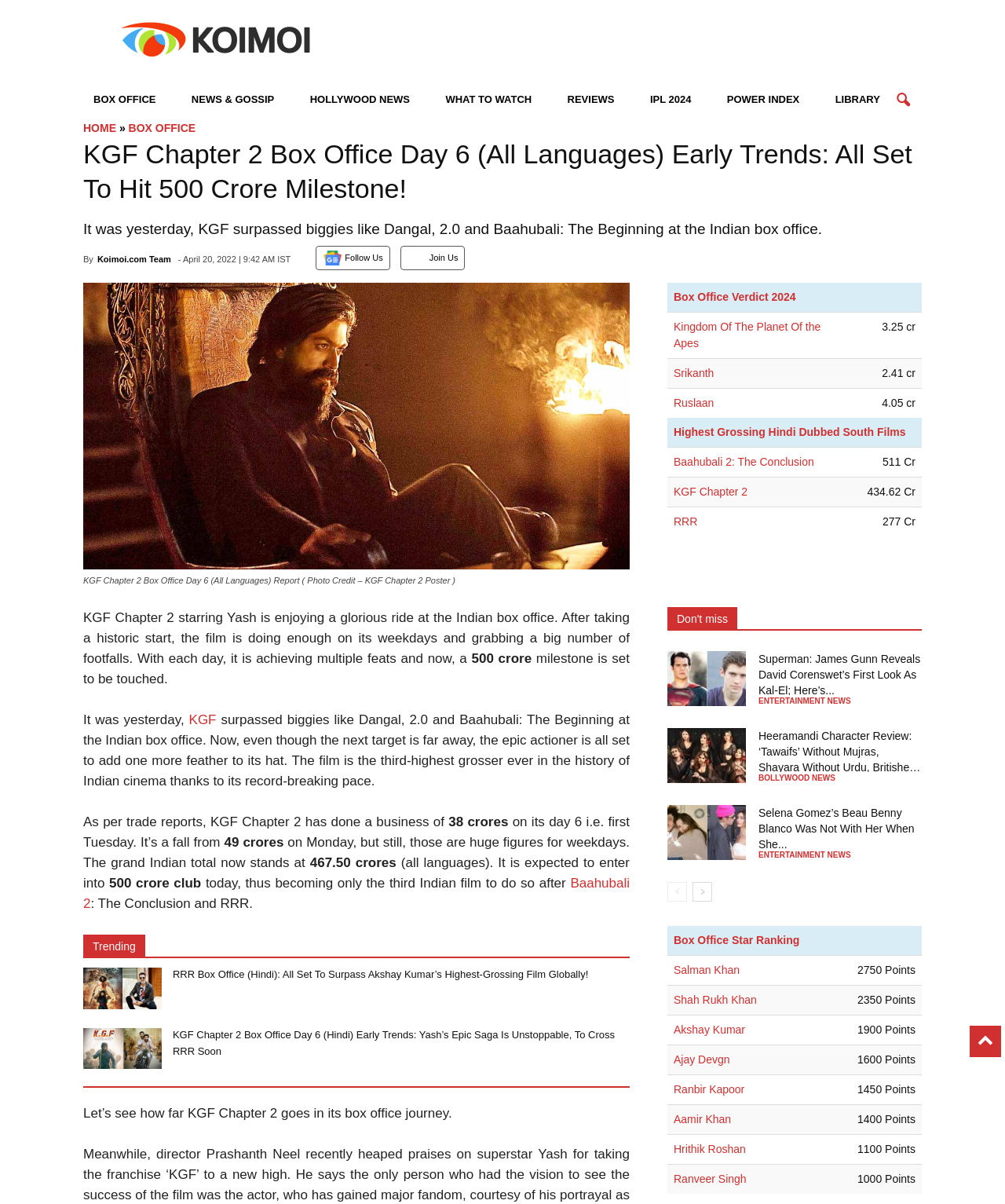What is the name of the film that KGF Chapter 2 surpassed at the Indian box office?
Please respond to the question with as much detail as possible.

It was yesterday, KGF Chapter 2 surpassed biggies like Dangal, 2.0 and Baahubali: The Beginning at the Indian box office.